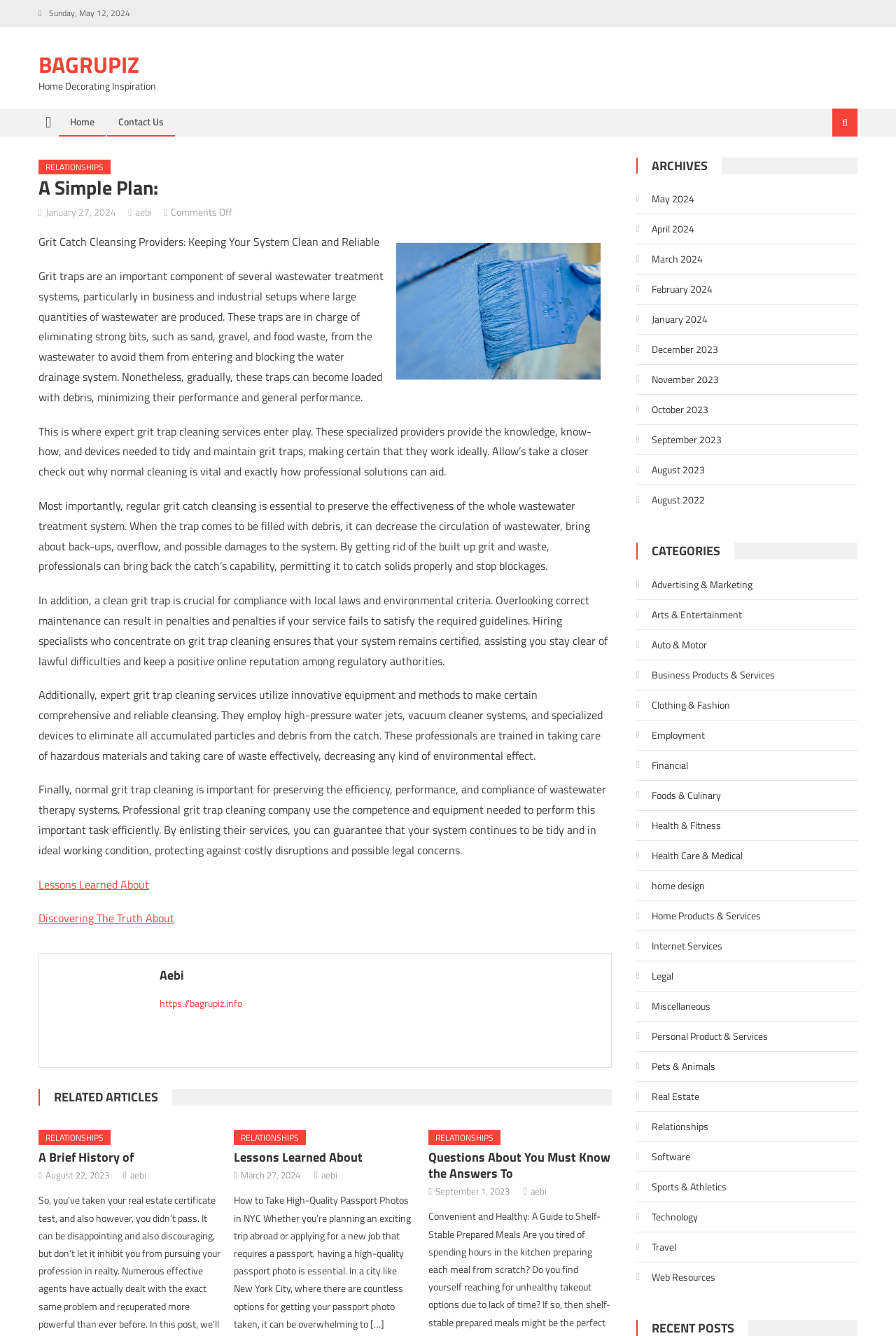What is the name of the author of the first article?
Using the information from the image, provide a comprehensive answer to the question.

I found the name of the author of the first article by looking at the text next to the date of the article, which says 'aebi'. This is the name of the author.